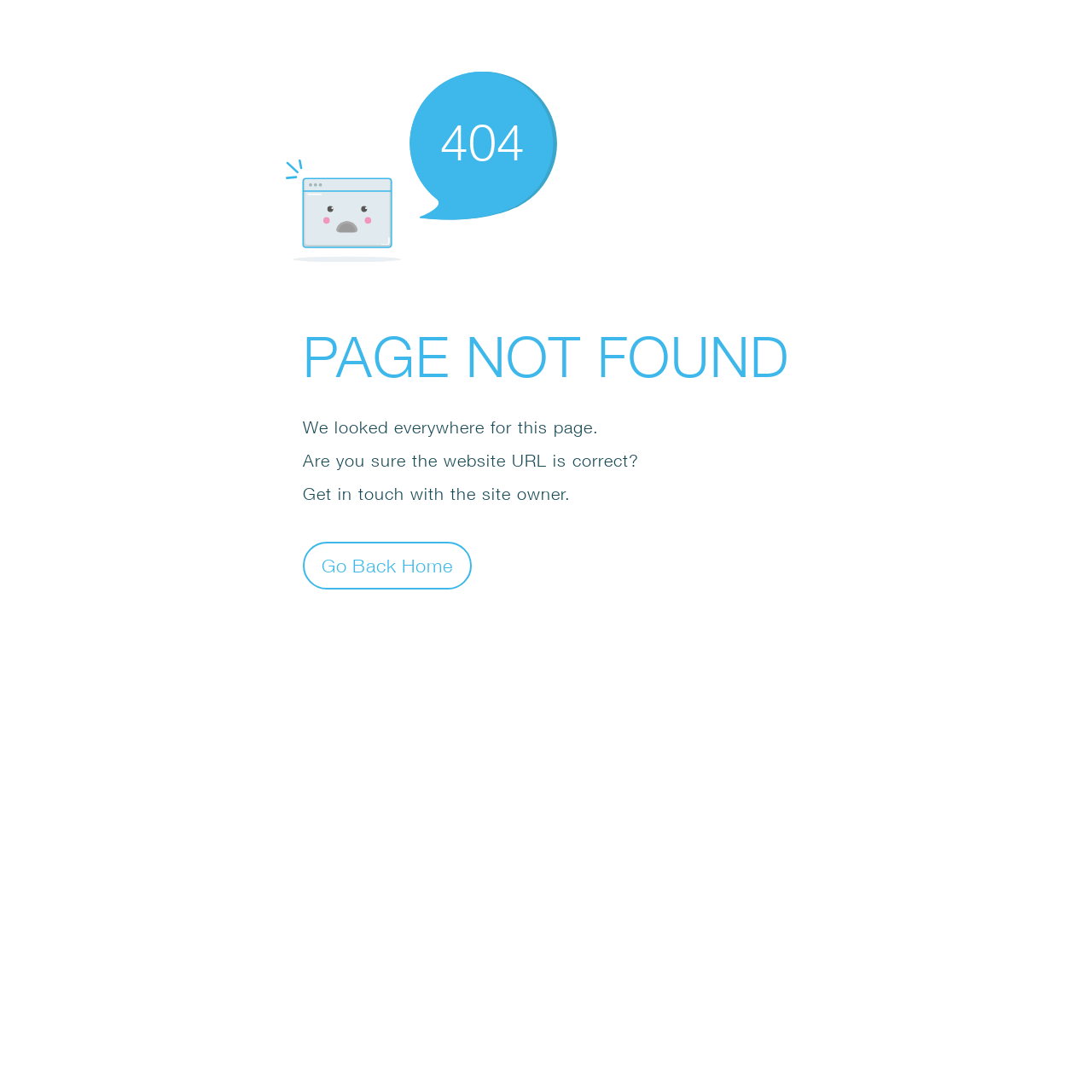Determine the bounding box coordinates for the HTML element described here: "Go Back Home".

[0.277, 0.496, 0.432, 0.54]